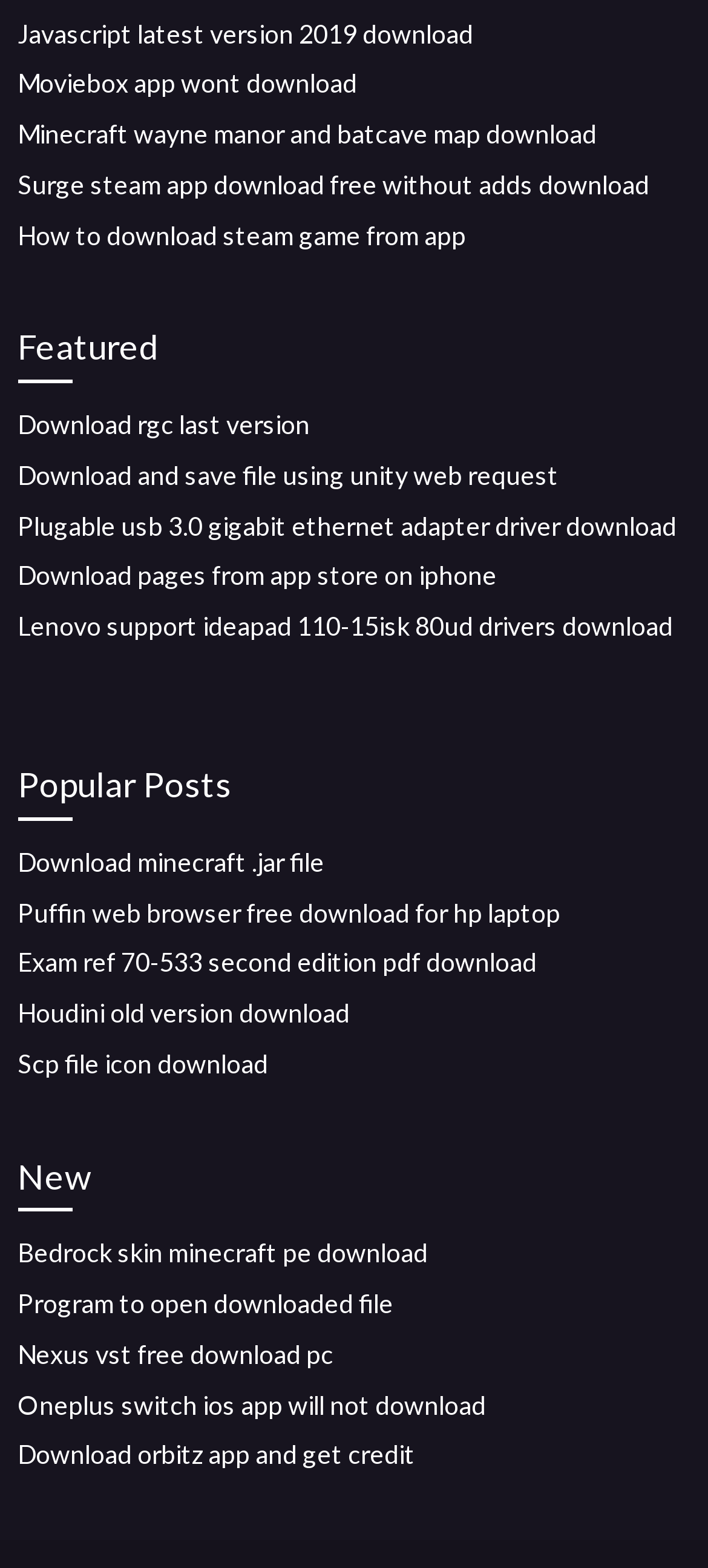Based on the provided description, "Bedrock skin minecraft pe download", find the bounding box of the corresponding UI element in the screenshot.

[0.025, 0.789, 0.604, 0.809]